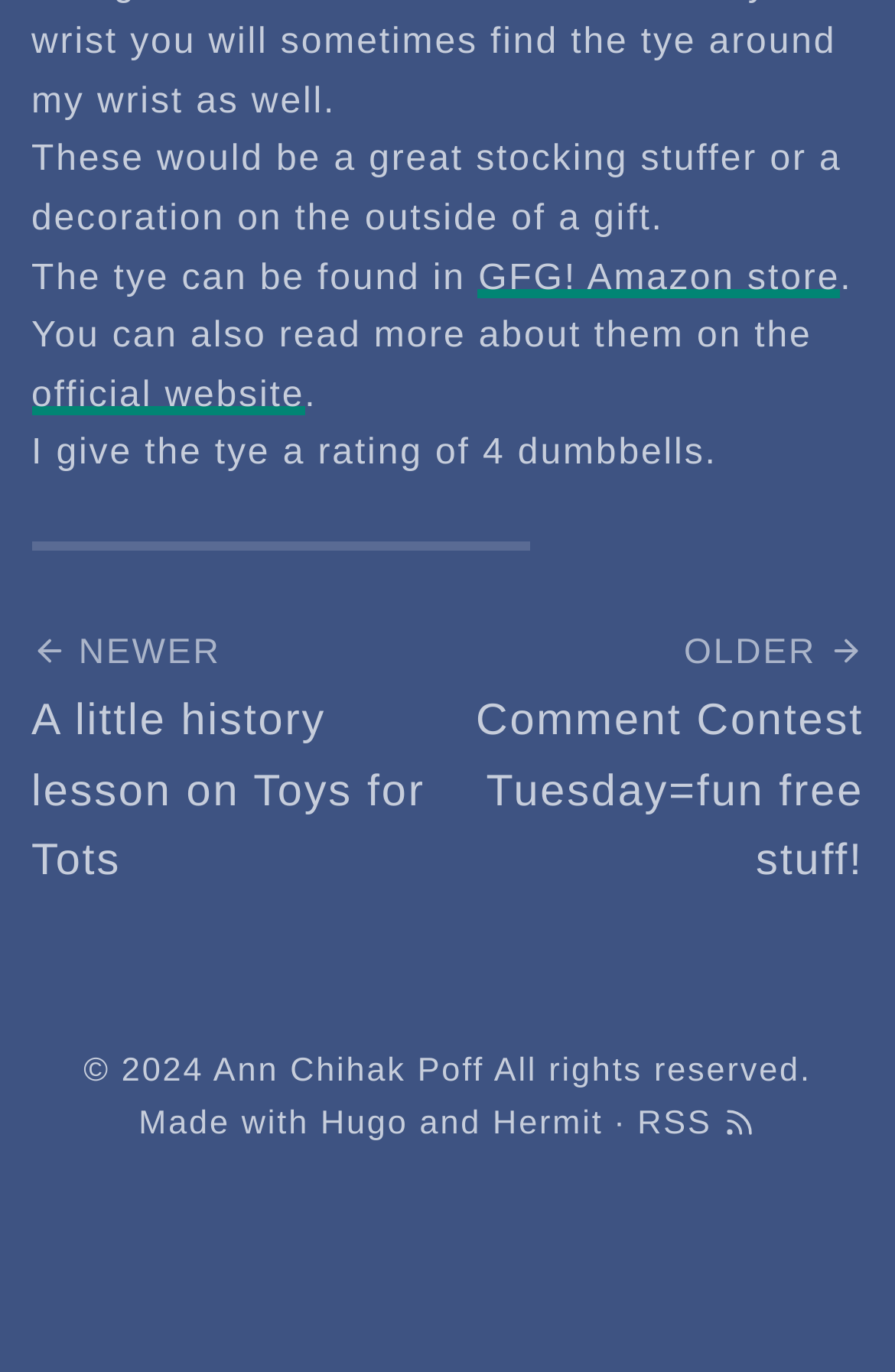Determine the bounding box coordinates for the area you should click to complete the following instruction: "Check Comment Contest Tuesday".

[0.5, 0.45, 0.965, 0.656]